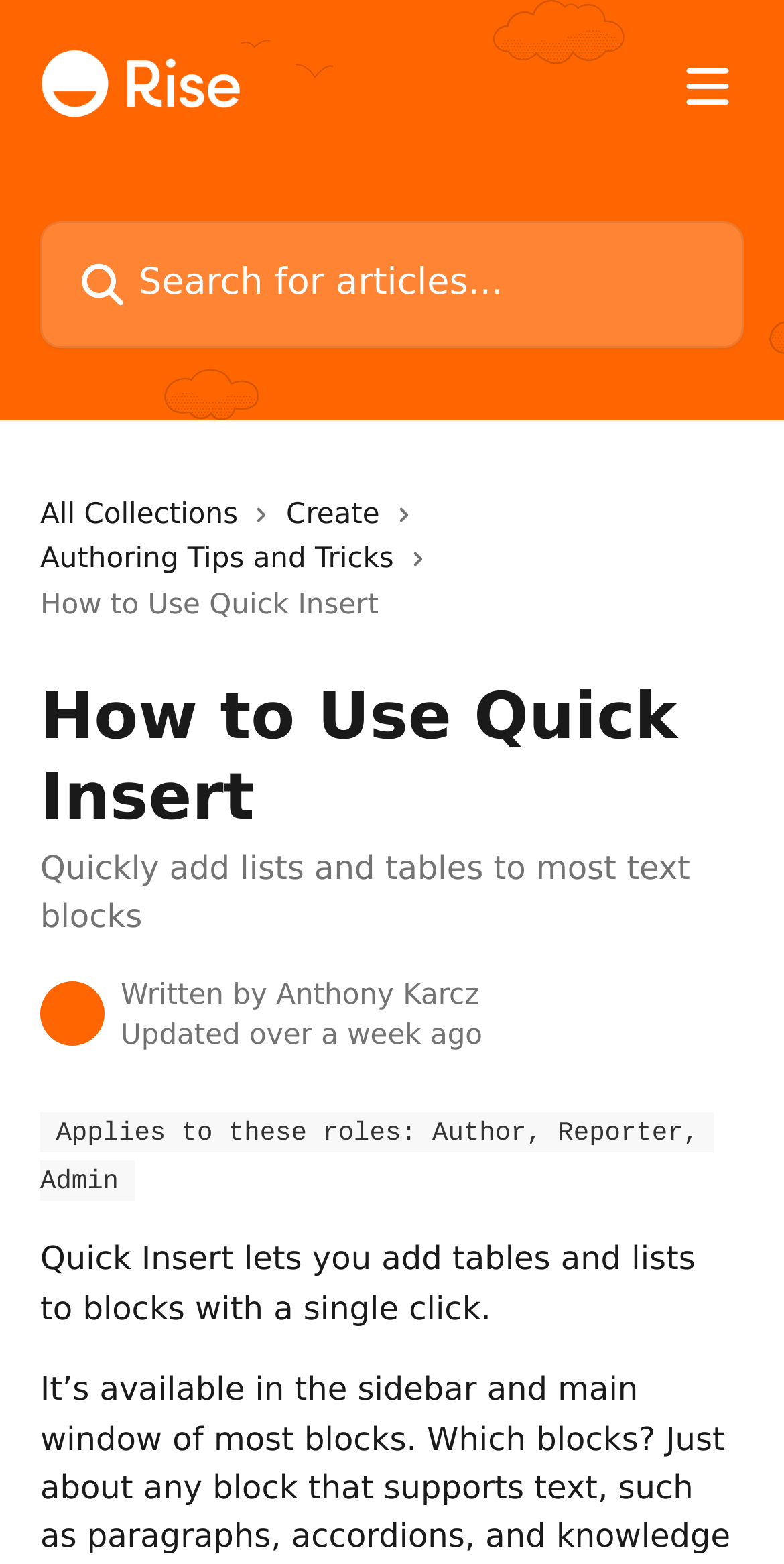Provide a brief response to the question using a single word or phrase: 
Who wrote the article 'How to Use Quick Insert'?

Anthony Karcz